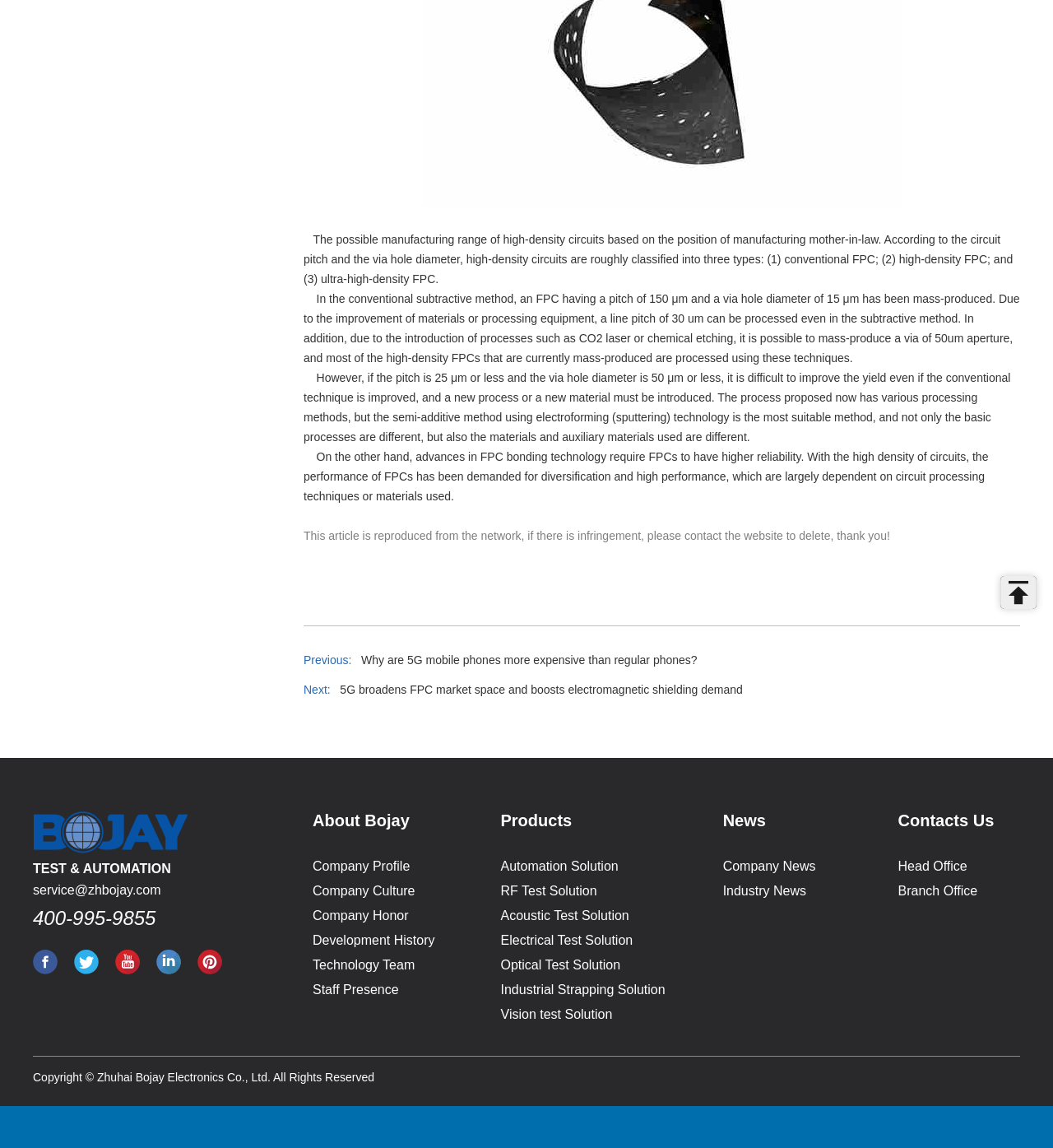Identify the bounding box for the described UI element. Provide the coordinates in (top-left x, top-left y, bottom-right x, bottom-right y) format with values ranging from 0 to 1: parent_node: TEST & AUTOMATION

[0.031, 0.707, 0.227, 0.747]